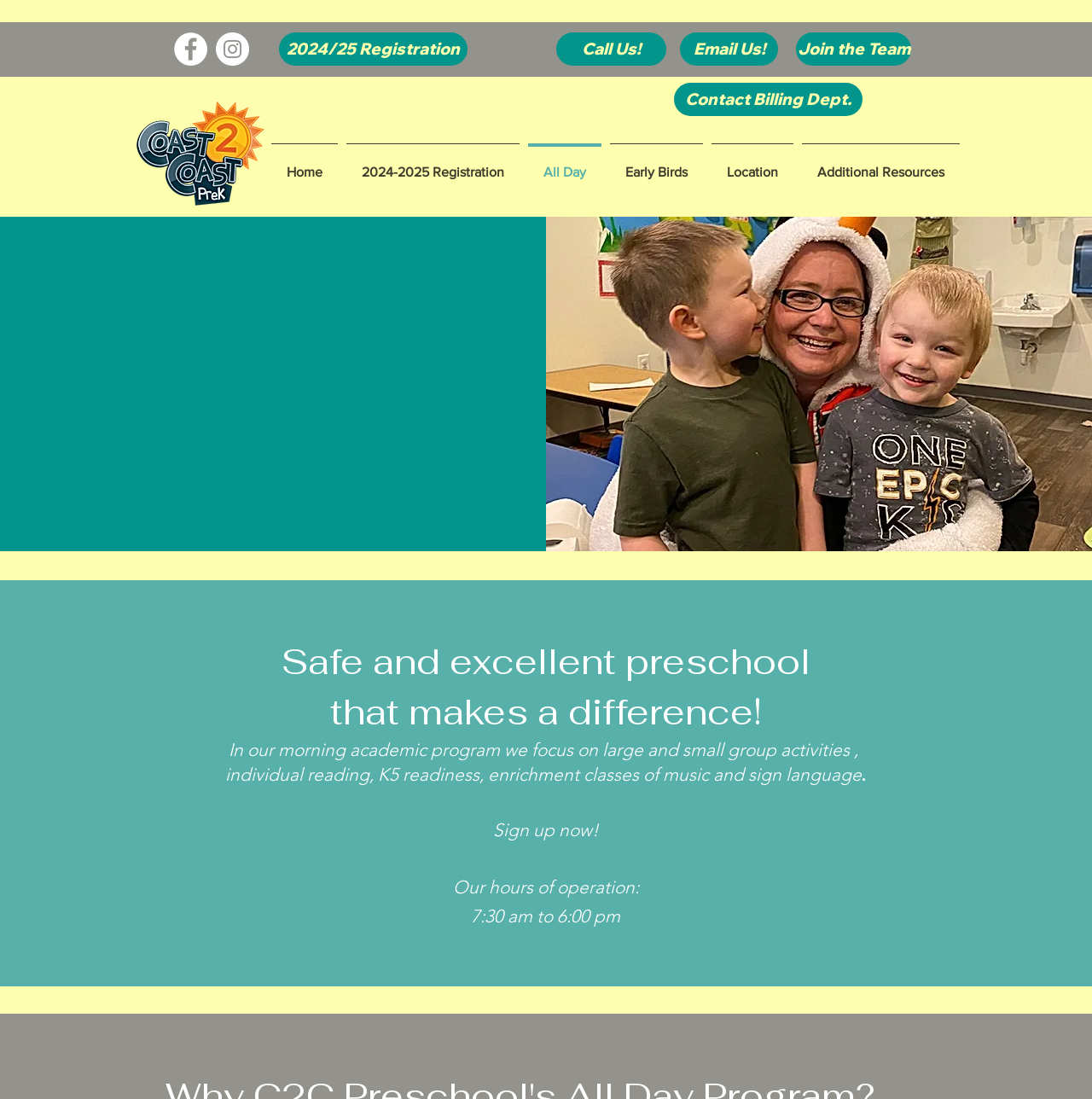Identify the main title of the webpage and generate its text content.

Coast 2 Coast Preschool is a Camp in the Box Partner